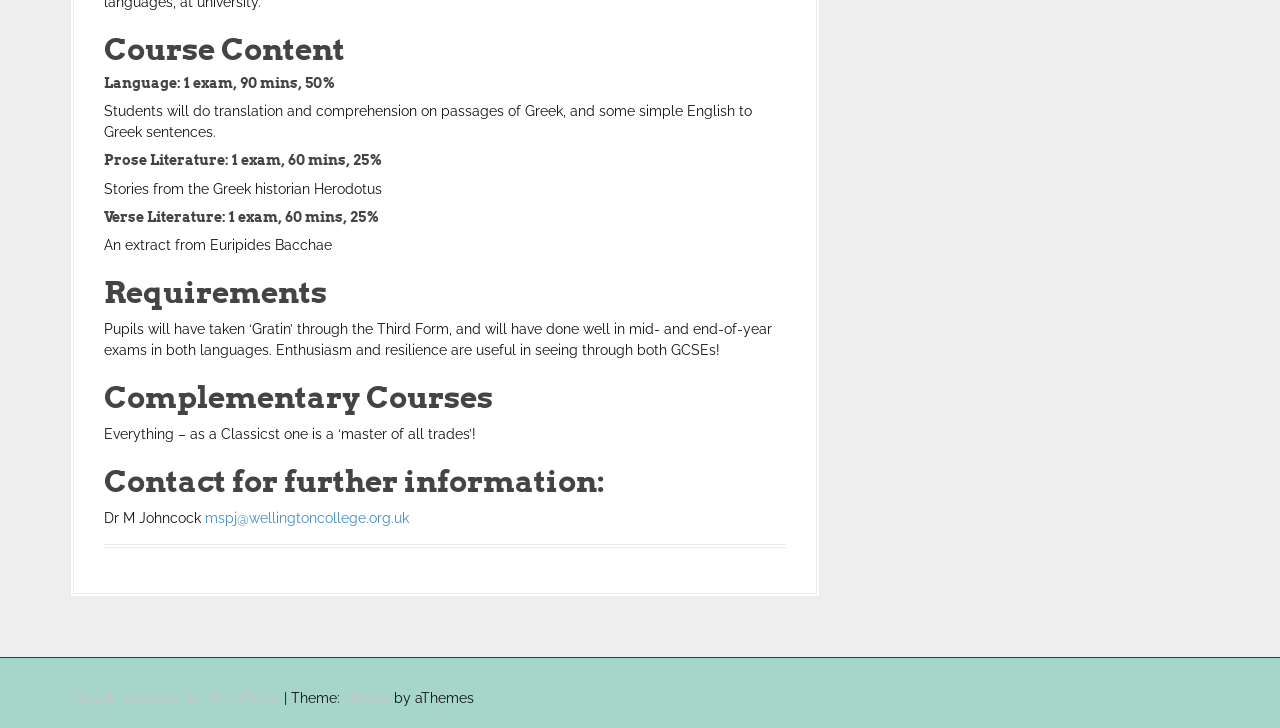Find the bounding box coordinates for the HTML element described as: "Proudly powered by WordPress". The coordinates should consist of four float values between 0 and 1, i.e., [left, top, right, bottom].

[0.055, 0.948, 0.219, 0.97]